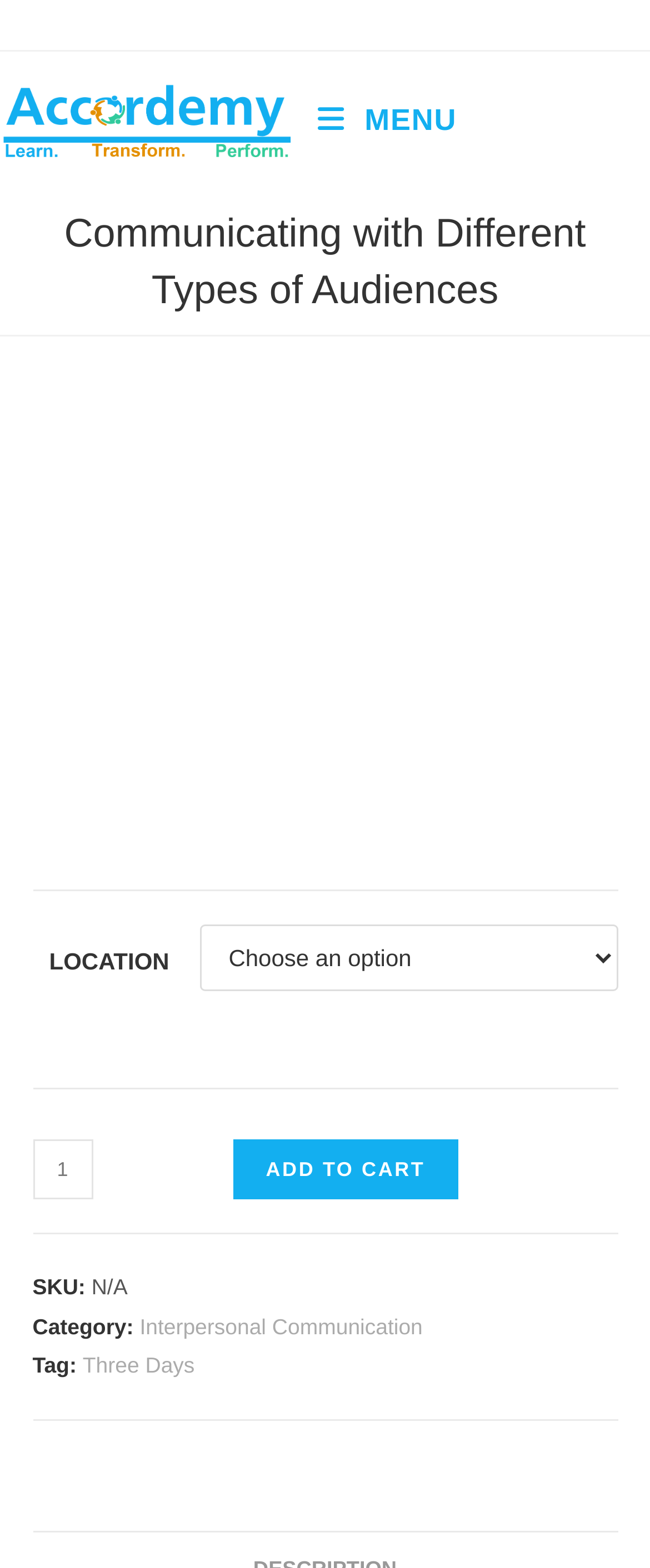Show the bounding box coordinates of the region that should be clicked to follow the instruction: "Open Mobile Menu."

[0.45, 0.033, 0.703, 0.121]